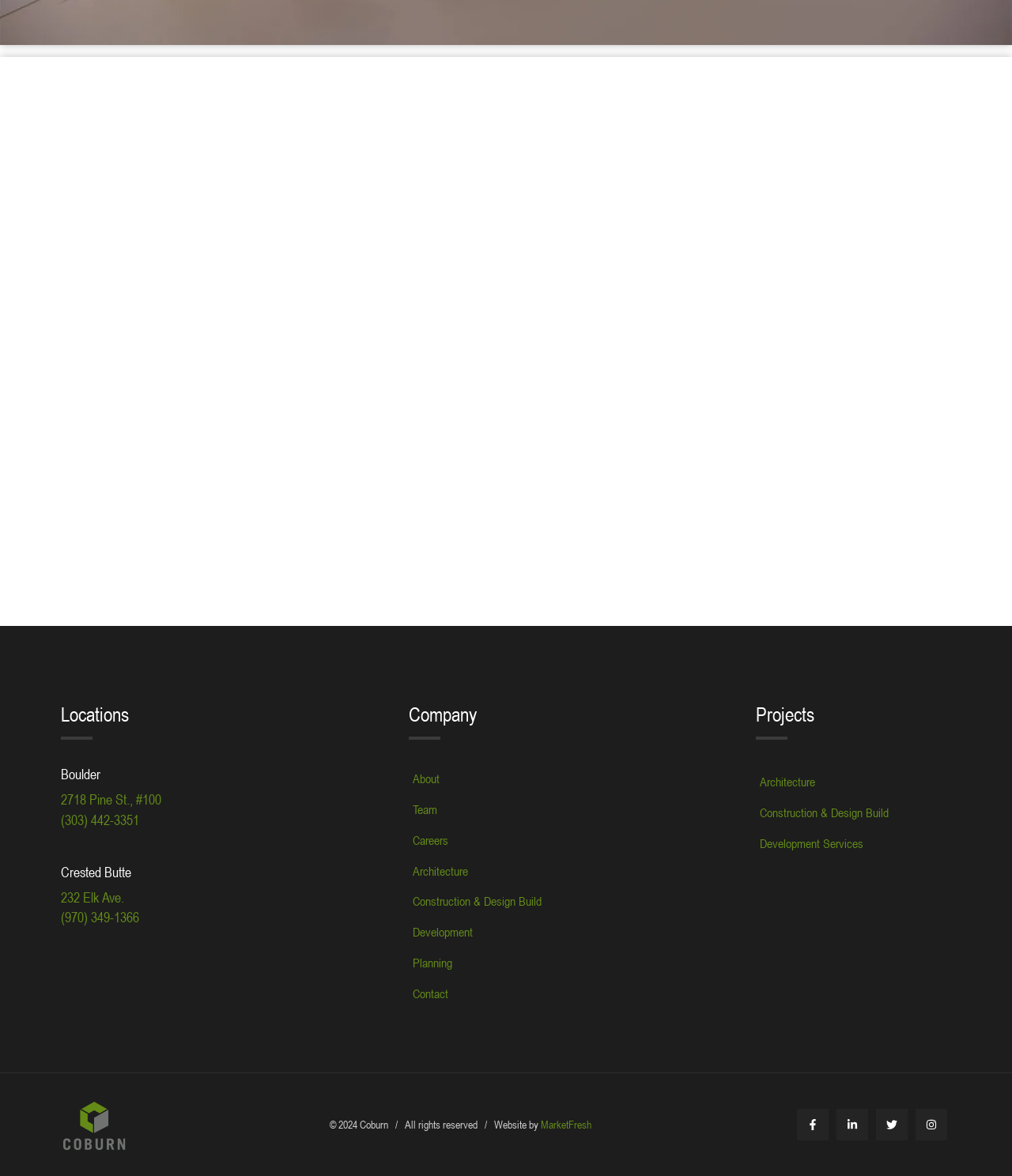Please locate the bounding box coordinates of the region I need to click to follow this instruction: "Explore architecture projects".

[0.747, 0.652, 0.81, 0.678]